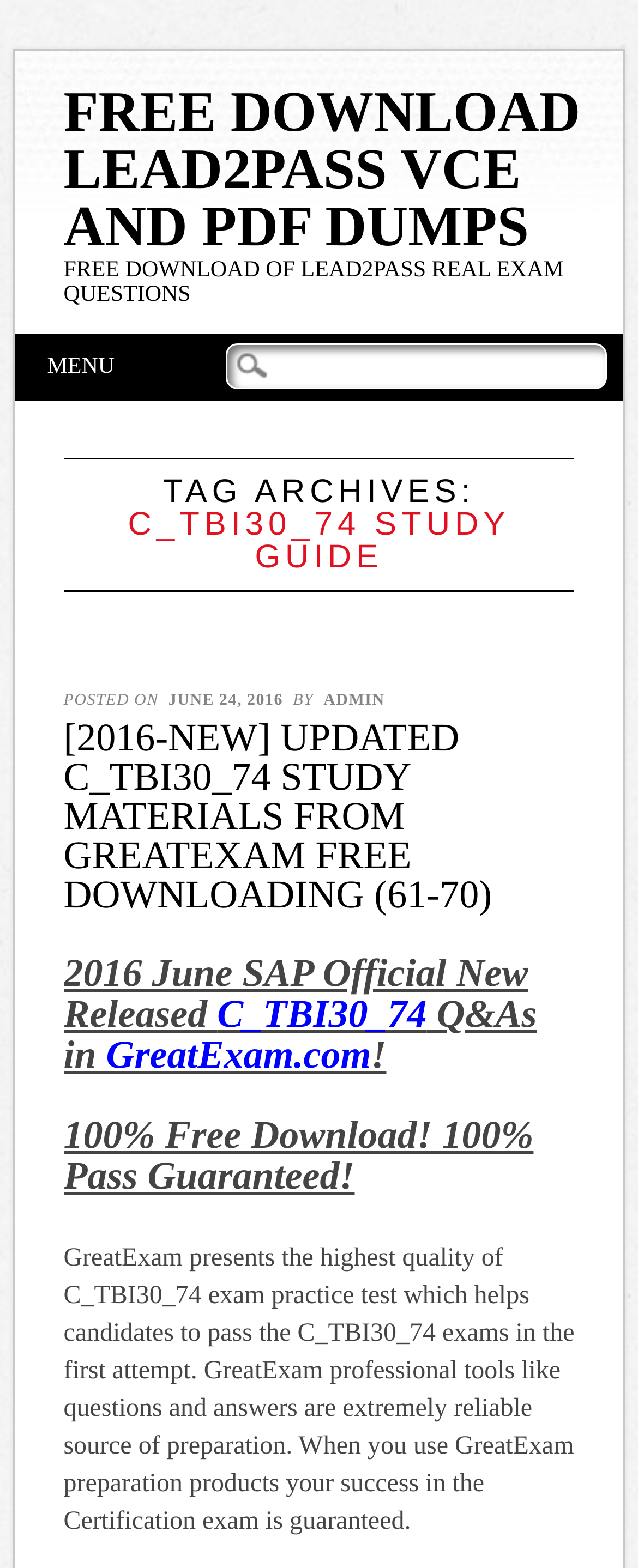Using the description "name="s"", predict the bounding box of the relevant HTML element.

[0.354, 0.219, 0.952, 0.248]